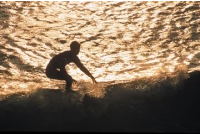Explain the contents of the image with as much detail as possible.

The image captures the dynamic moment of a surfer skillfully navigating the waves, silhouetted against a shimmering backdrop of golden sunlight reflecting off the ocean surface. The scene evokes the raw energy and thrill of water sports, inviting viewers to imagine the refreshing spray of the sea and the excitement of riding the tide. This visual is not only a testament to the beauty of the ocean but also resonates with the adventurous spirit associated with coastal destinations like Tarifa. The accompanying text highlights Tarifa as a location known for diverse activities, including water sports, making it an ideal spot for families and thrill-seekers alike.